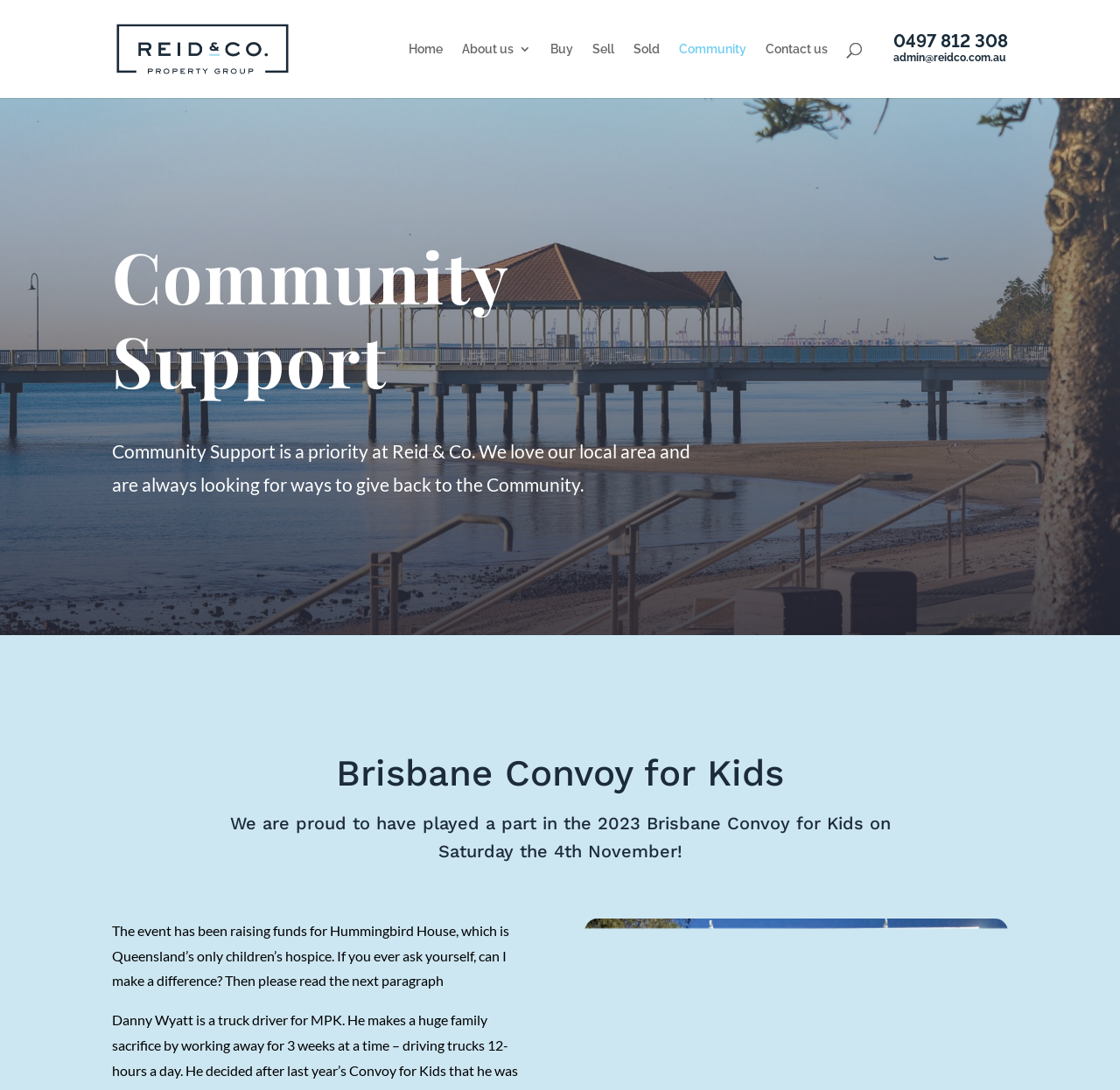What is the contact email address?
Please answer the question with a single word or phrase, referencing the image.

admin@reidco.com.au